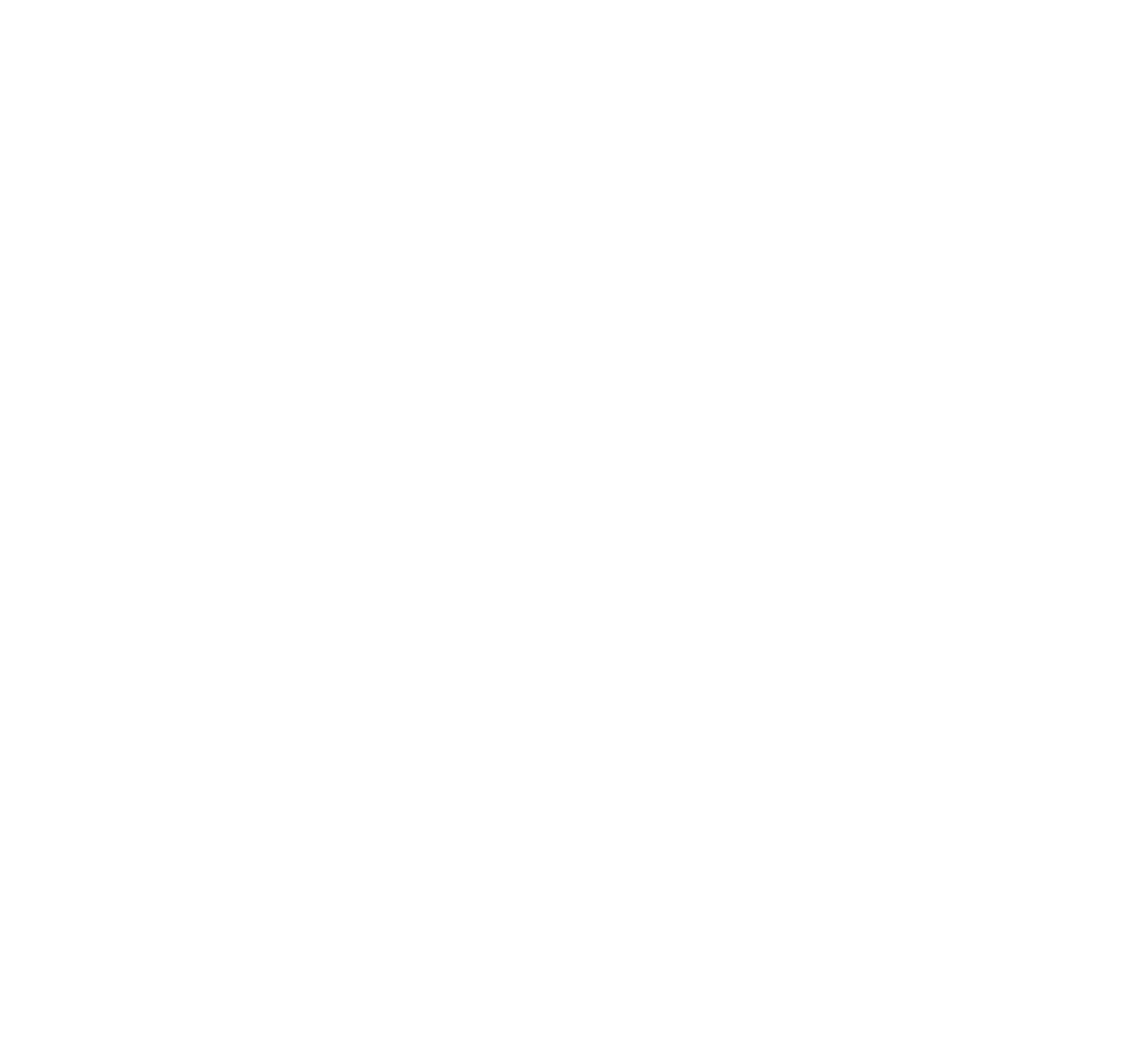Identify the bounding box coordinates of the area you need to click to perform the following instruction: "Search for something".

None